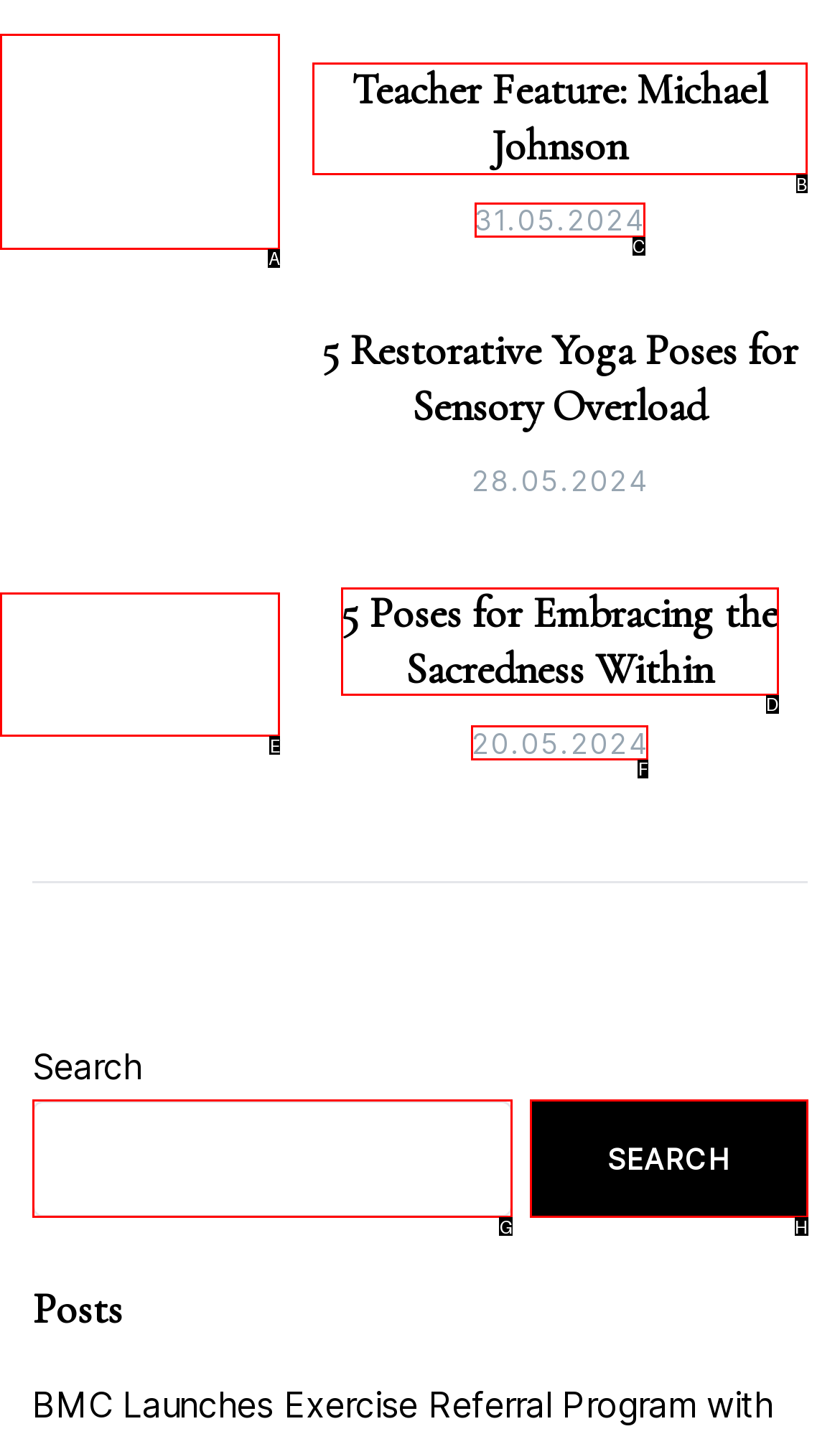Identify the HTML element you need to click to achieve the task: Contact through WhatsApp. Respond with the corresponding letter of the option.

None